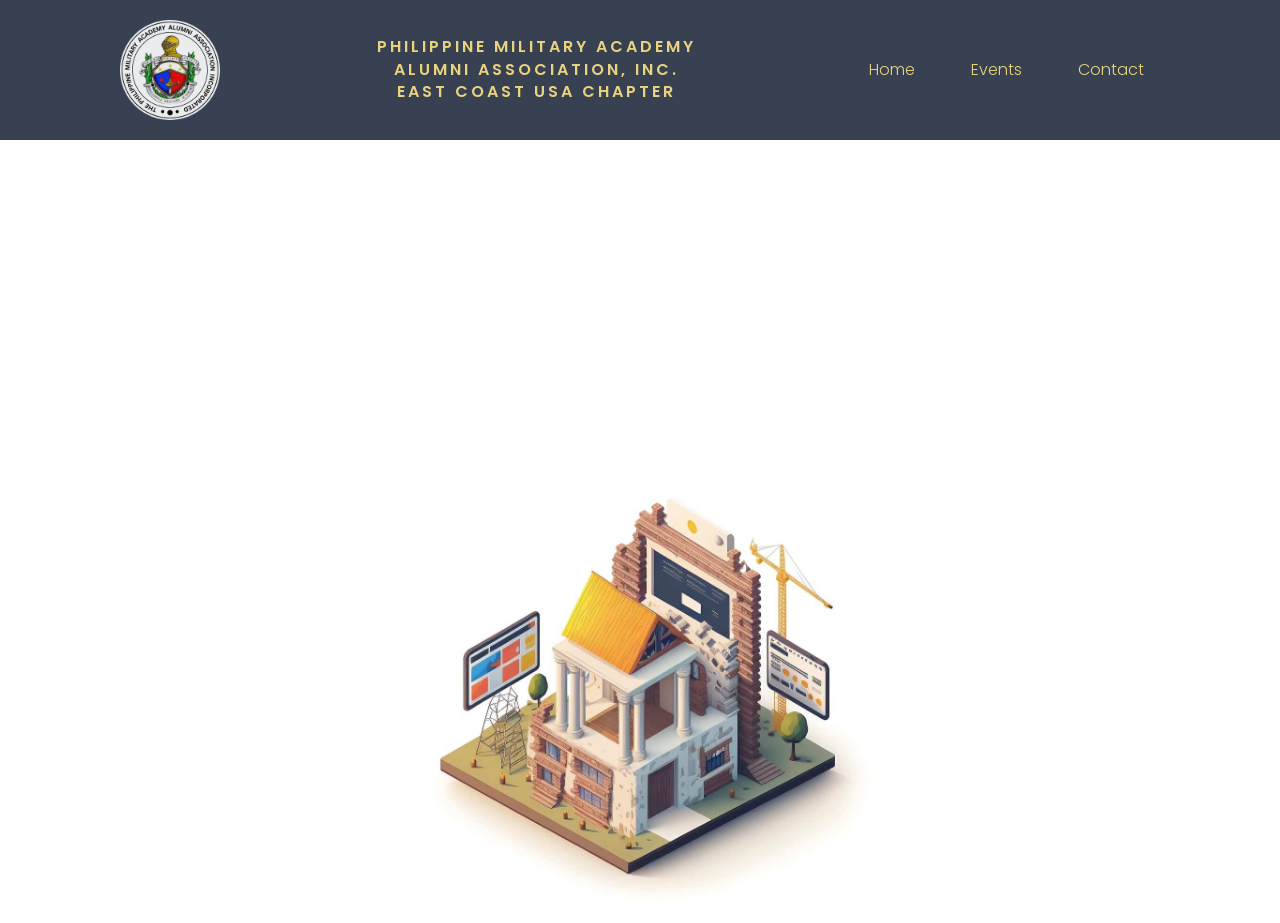Provide your answer in a single word or phrase: 
How many links are on the page?

4